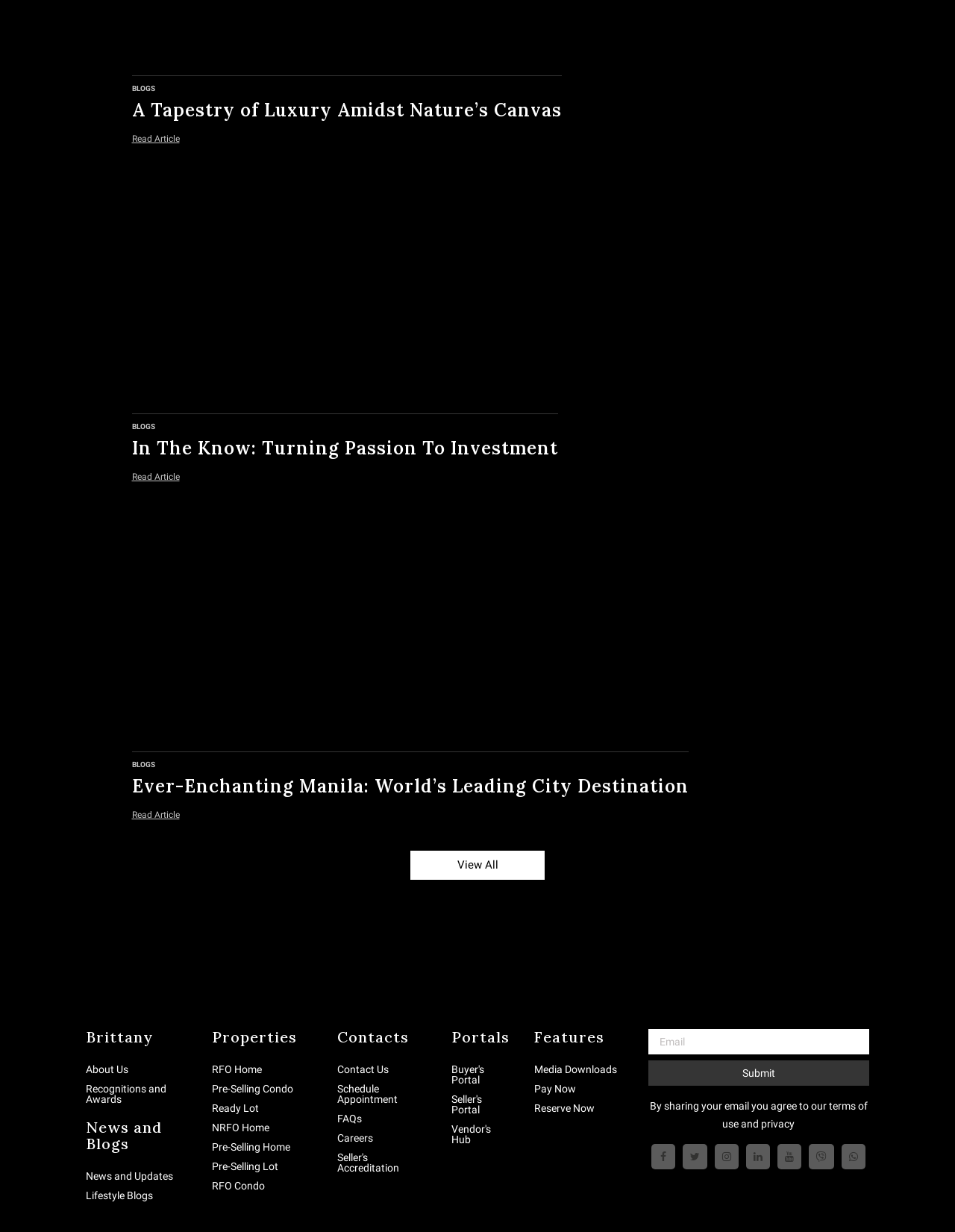Find the bounding box coordinates of the clickable element required to execute the following instruction: "View all blogs". Provide the coordinates as four float numbers between 0 and 1, i.e., [left, top, right, bottom].

[0.43, 0.691, 0.57, 0.714]